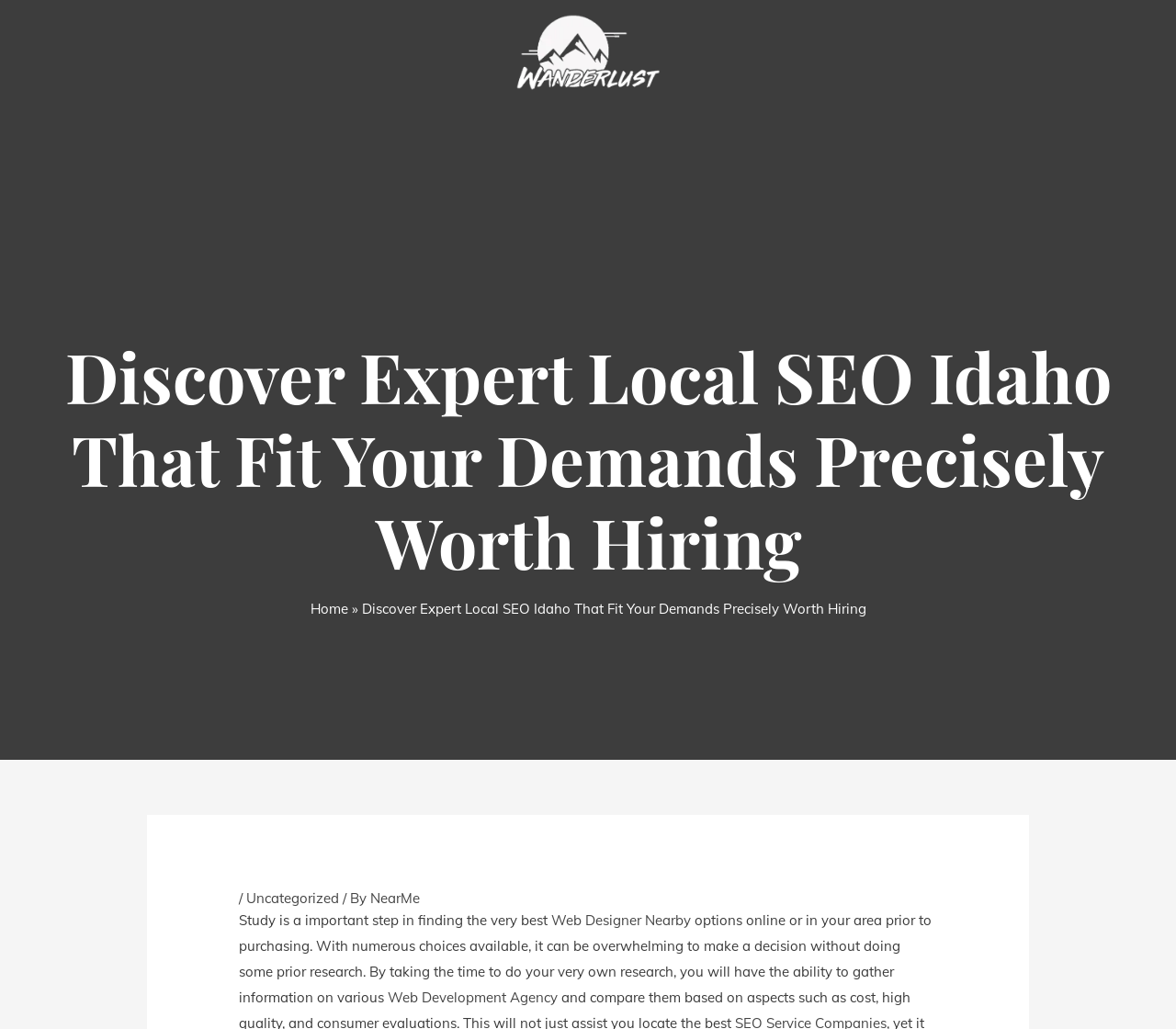Predict the bounding box of the UI element based on the description: "Uncategorized". The coordinates should be four float numbers between 0 and 1, formatted as [left, top, right, bottom].

[0.209, 0.864, 0.288, 0.881]